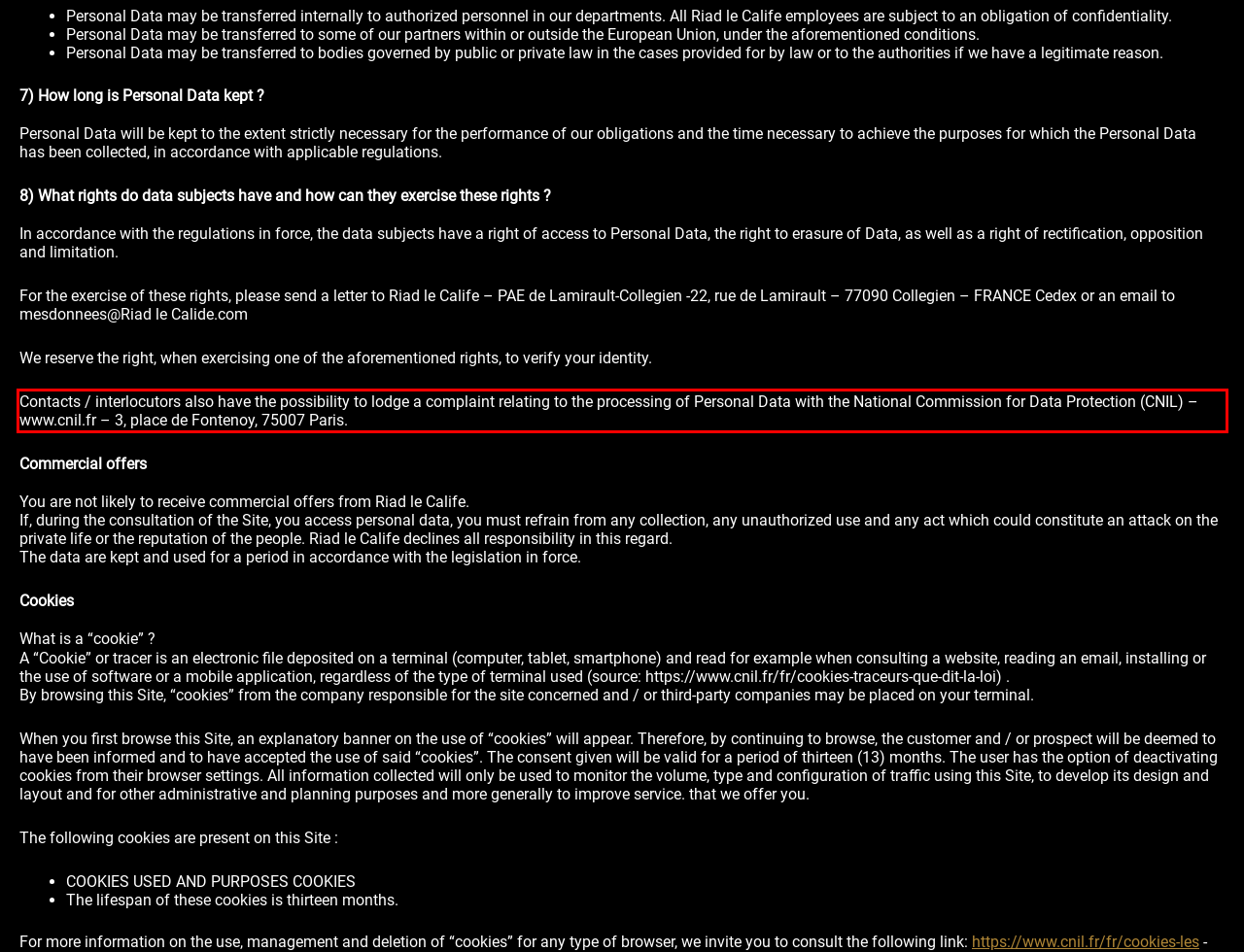Observe the screenshot of the webpage that includes a red rectangle bounding box. Conduct OCR on the content inside this red bounding box and generate the text.

Contacts / interlocutors also have the possibility to lodge a complaint relating to the processing of Personal Data with the National Commission for Data Protection (CNIL) – www.cnil.fr – 3, place de Fontenoy, 75007 Paris.